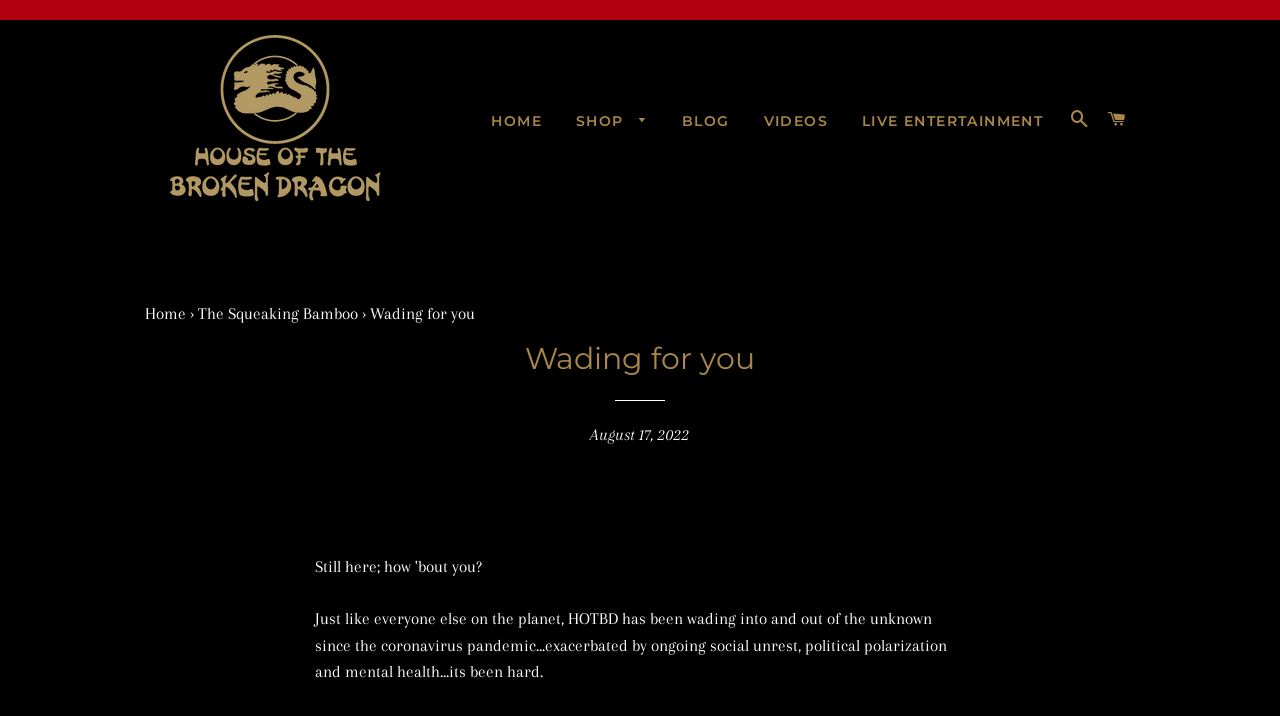Locate the bounding box coordinates of the element's region that should be clicked to carry out the following instruction: "search for products". The coordinates need to be four float numbers between 0 and 1, i.e., [left, top, right, bottom].

[0.83, 0.128, 0.857, 0.209]